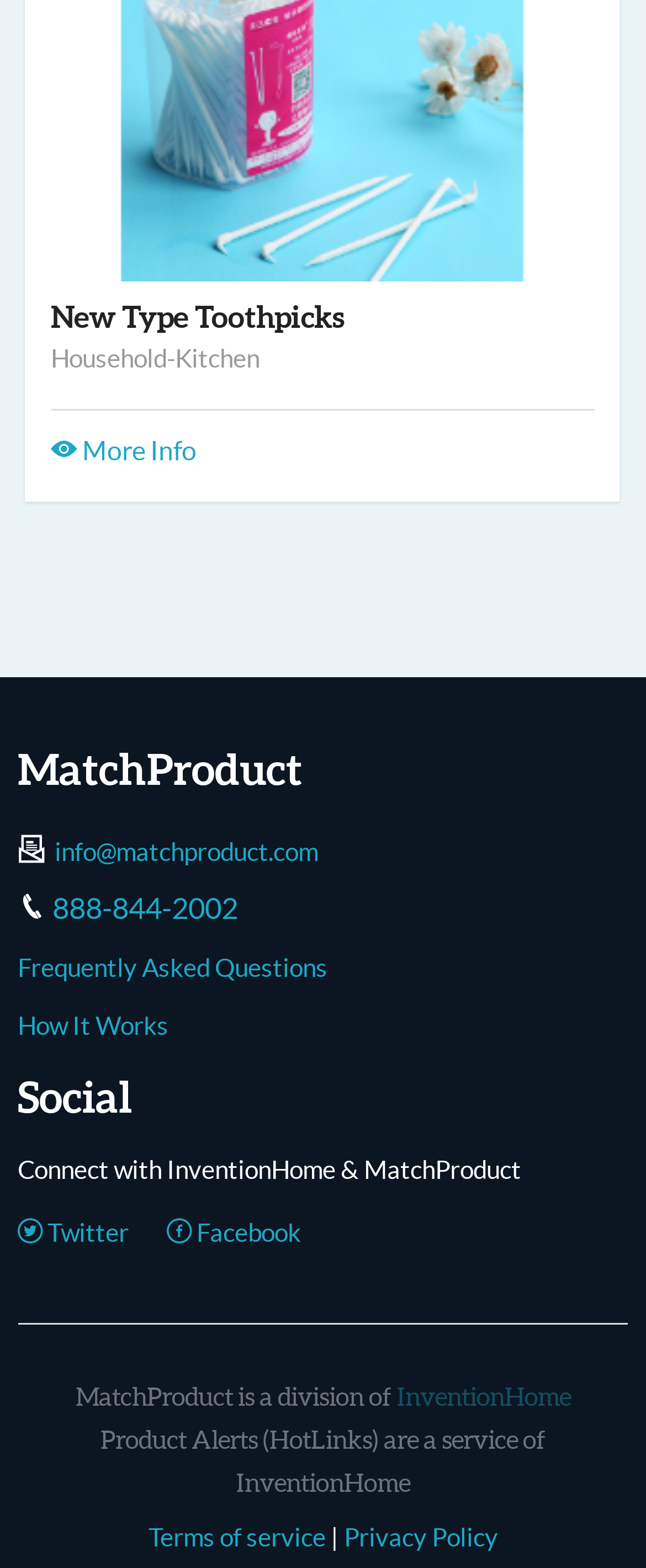Determine the bounding box coordinates of the UI element described below. Use the format (top-left x, top-left y, bottom-right x, bottom-right y) with floating point numbers between 0 and 1: How It Works

[0.027, 0.645, 0.261, 0.663]